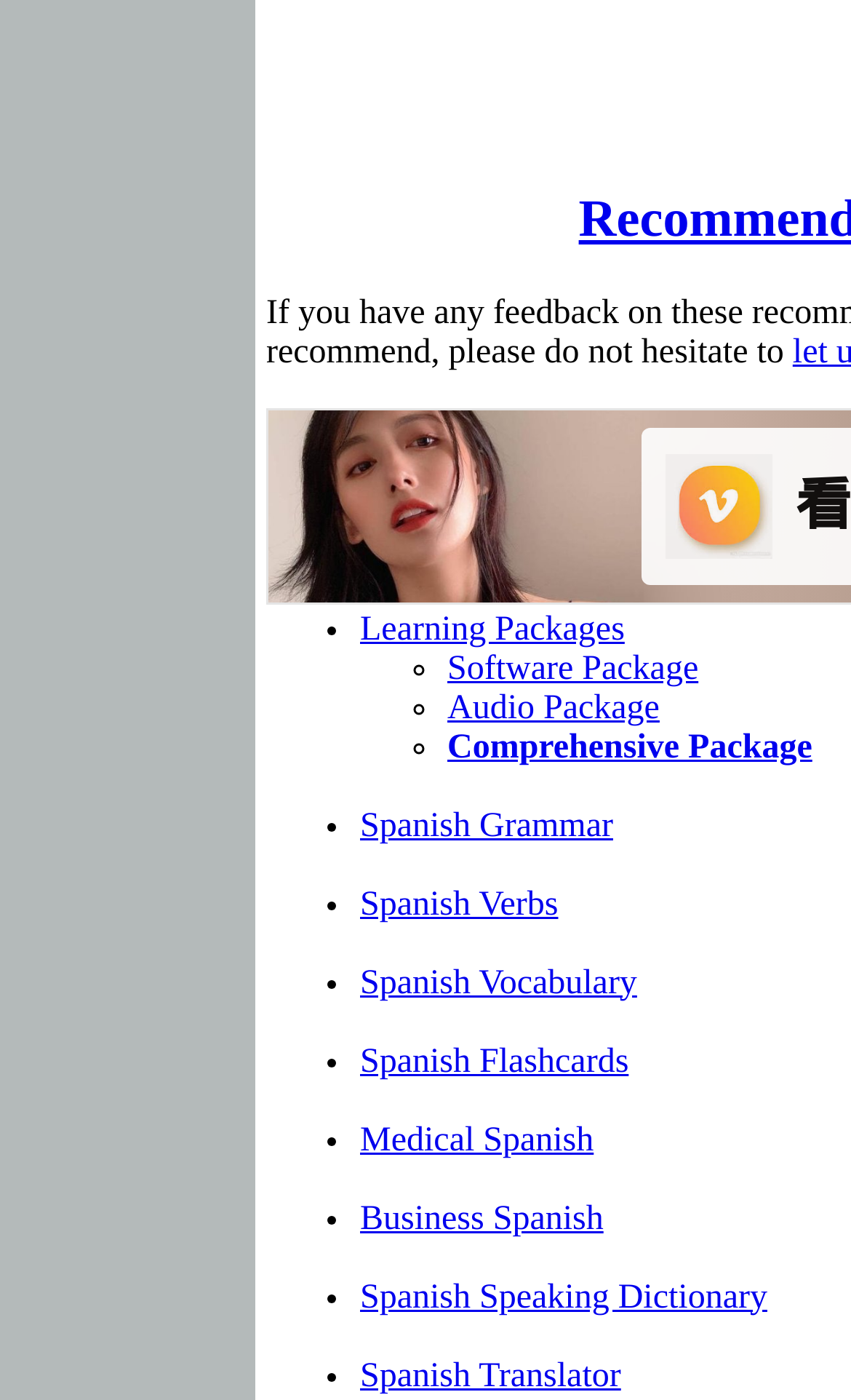Locate the UI element described as follows: "Spanish Translator". Return the bounding box coordinates as four float numbers between 0 and 1 in the order [left, top, right, bottom].

[0.423, 0.969, 0.73, 0.996]